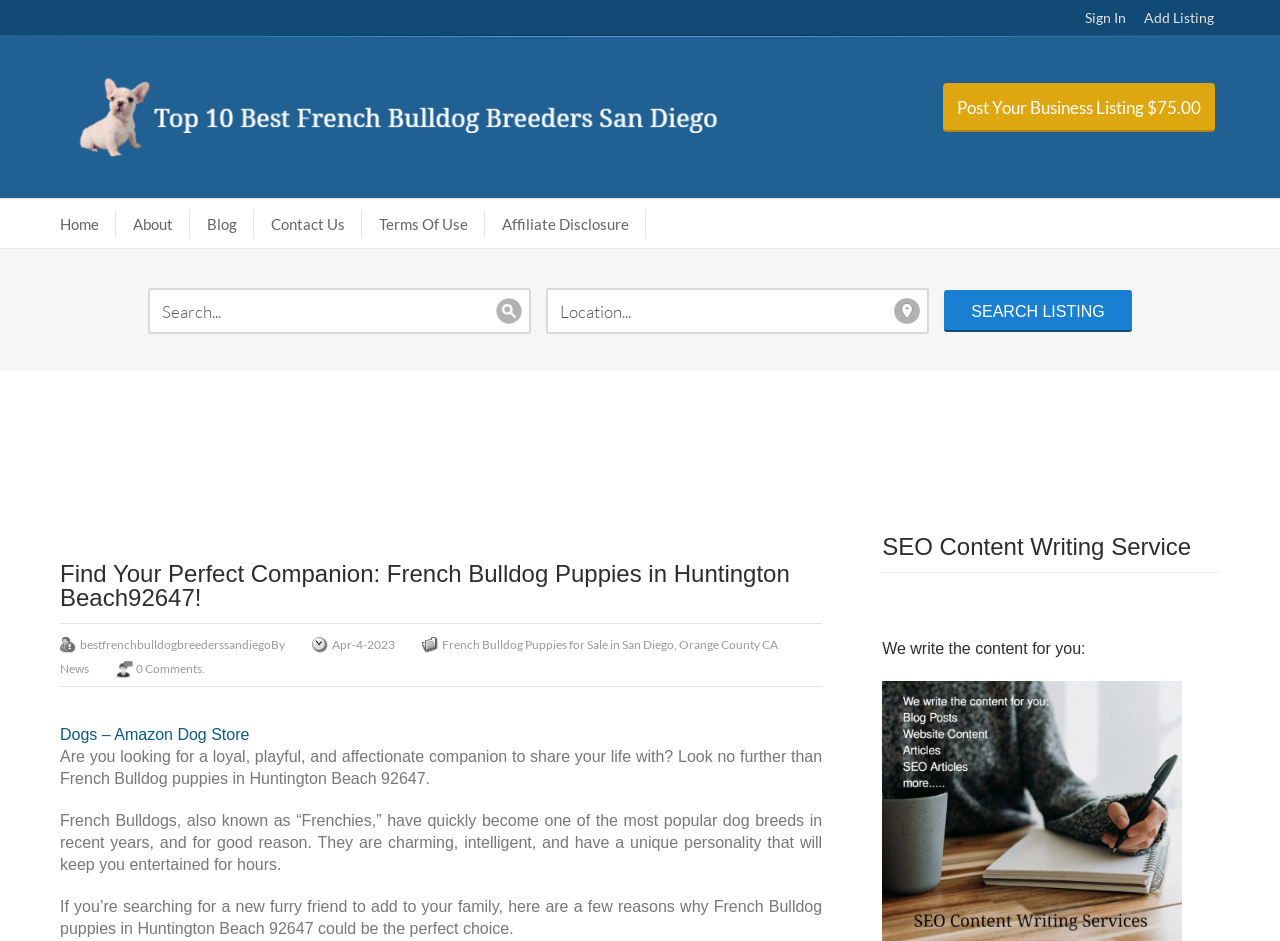Respond to the question below with a single word or phrase:
What is the name of the website section?

Dogs – Amazon Dog Store